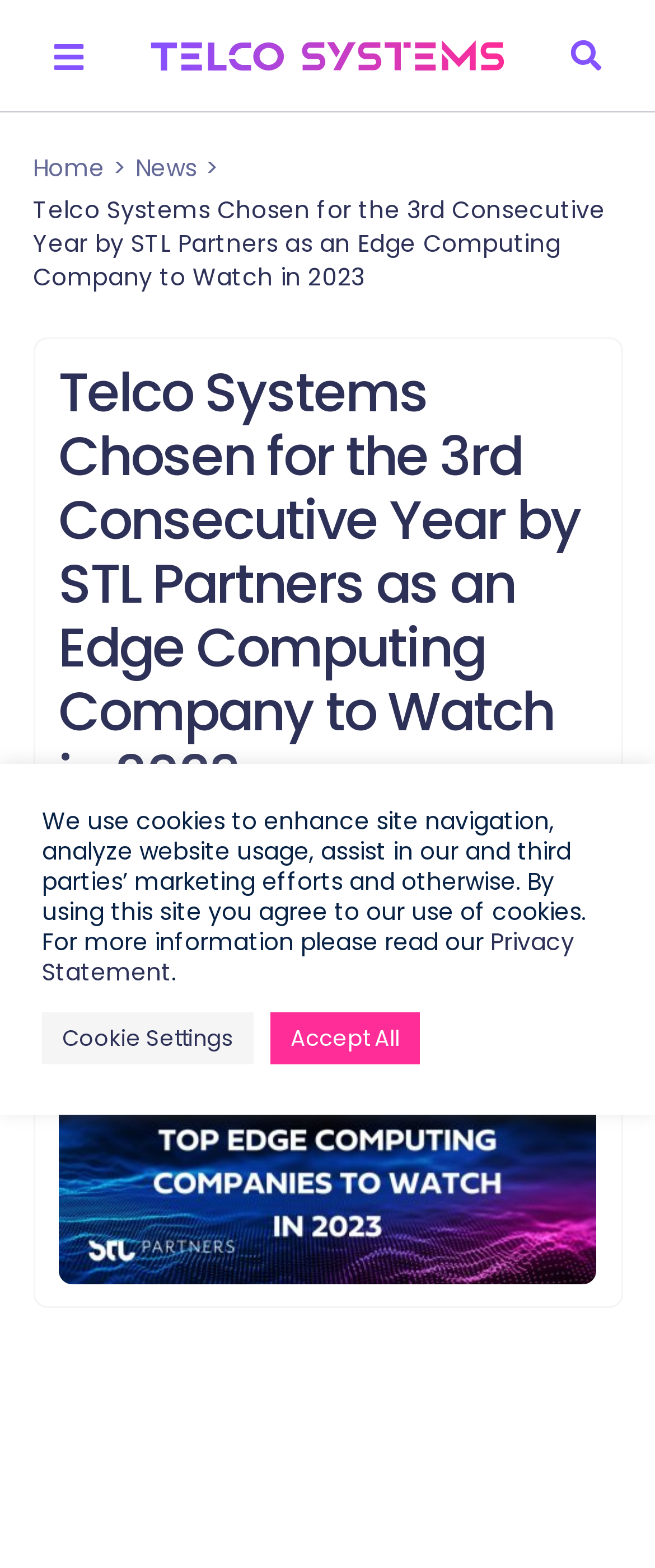Given the description Accept All, predict the bounding box coordinates of the UI element. Ensure the coordinates are in the format (top-left x, top-left y, bottom-right x, bottom-right y) and all values are between 0 and 1.

[0.413, 0.646, 0.641, 0.679]